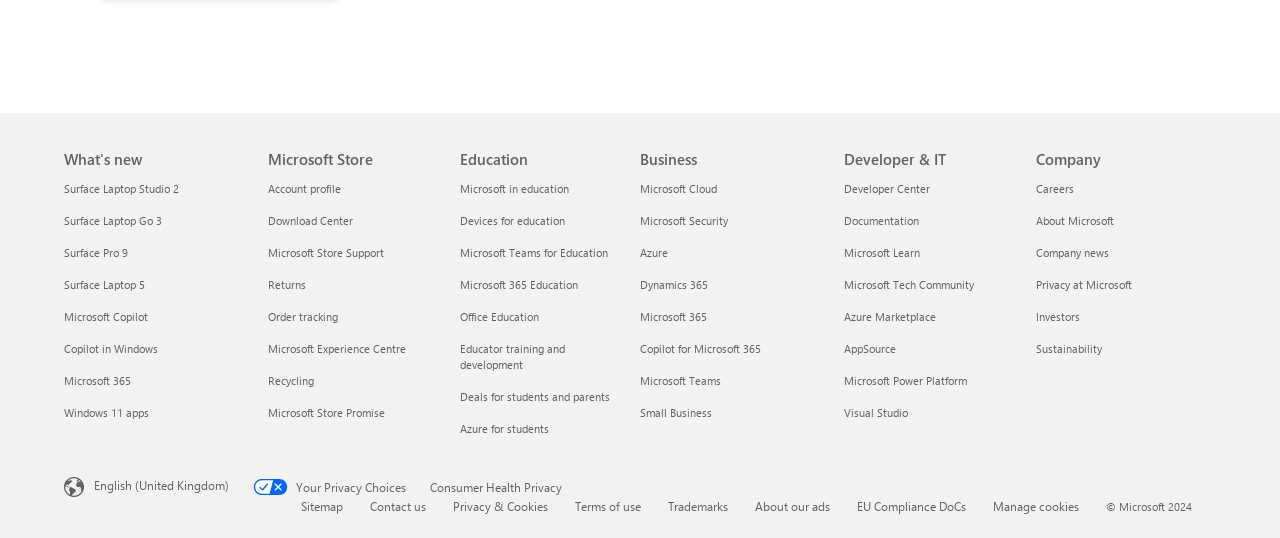How many links are under 'Education'?
Using the visual information, reply with a single word or short phrase.

9